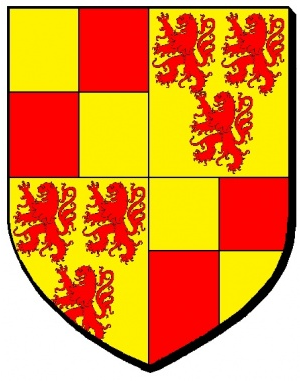When was the coat of arms of Palisse adopted?
Based on the image content, provide your answer in one word or a short phrase.

January 8, 1989